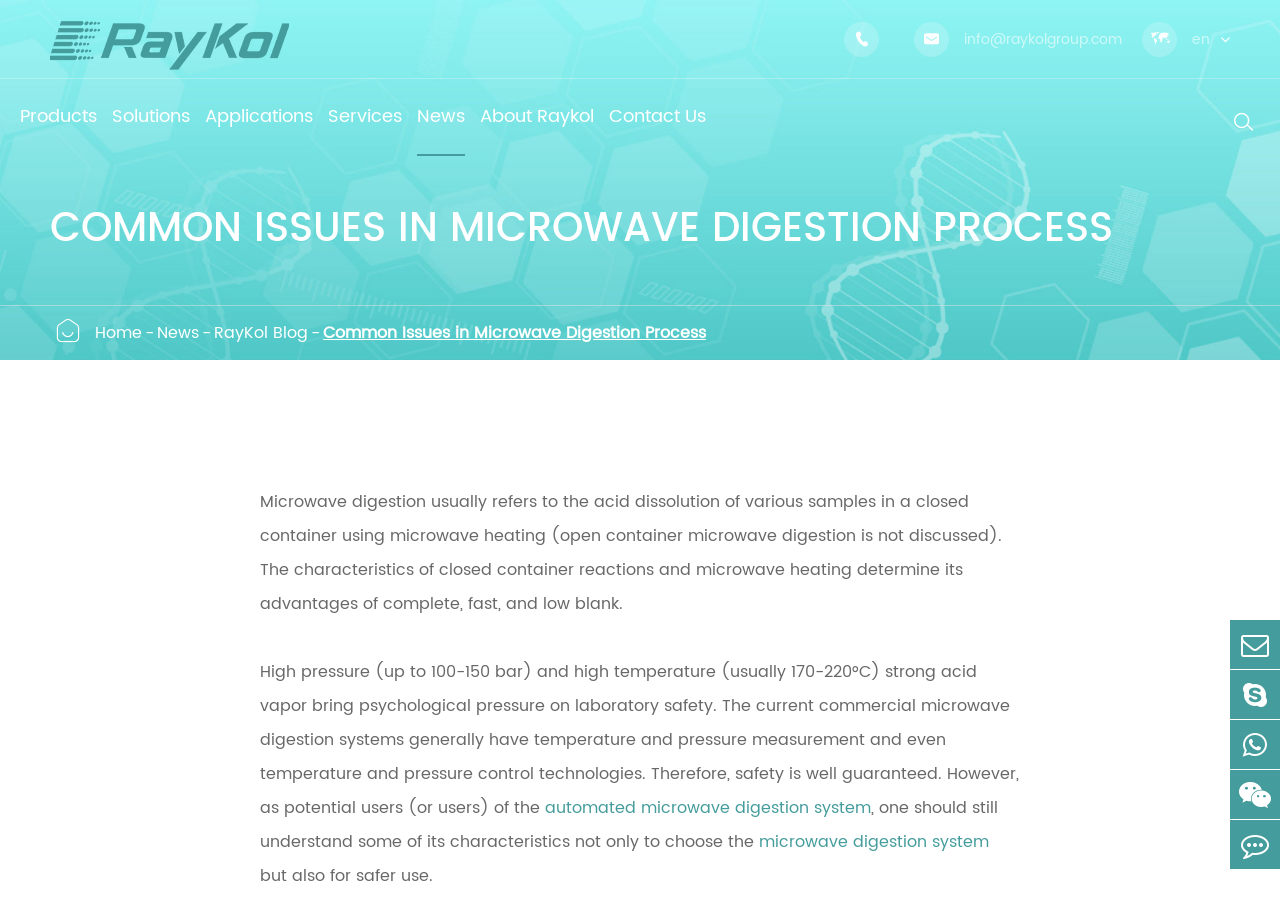Based on what you see in the screenshot, provide a thorough answer to this question: How many product categories are there?

I counted the number of product categories by looking at the links on the left side of the webpage, which are 'Products', 'Solutions', and 'Applications'.